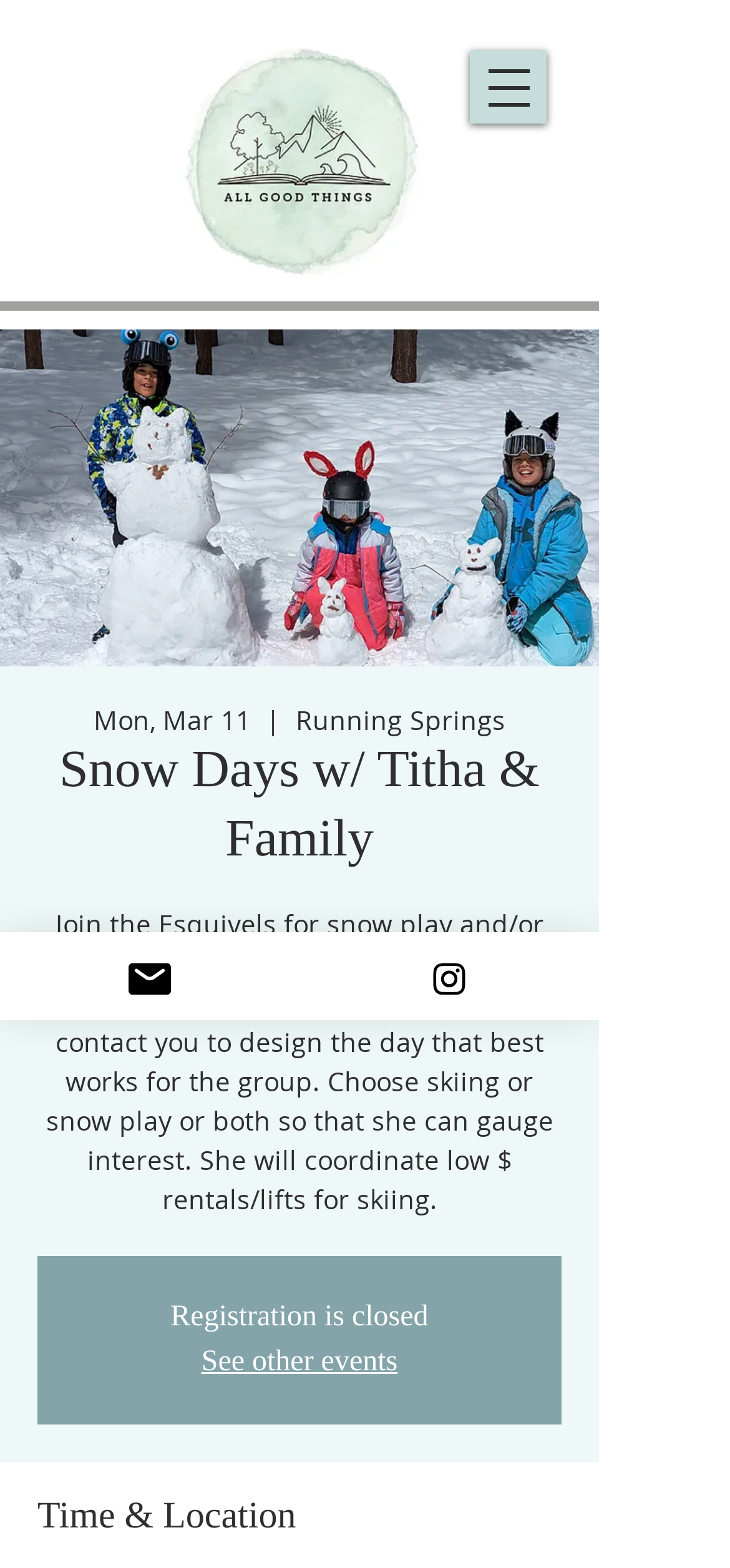Answer the question using only one word or a concise phrase: Who will coordinate the event?

Titha